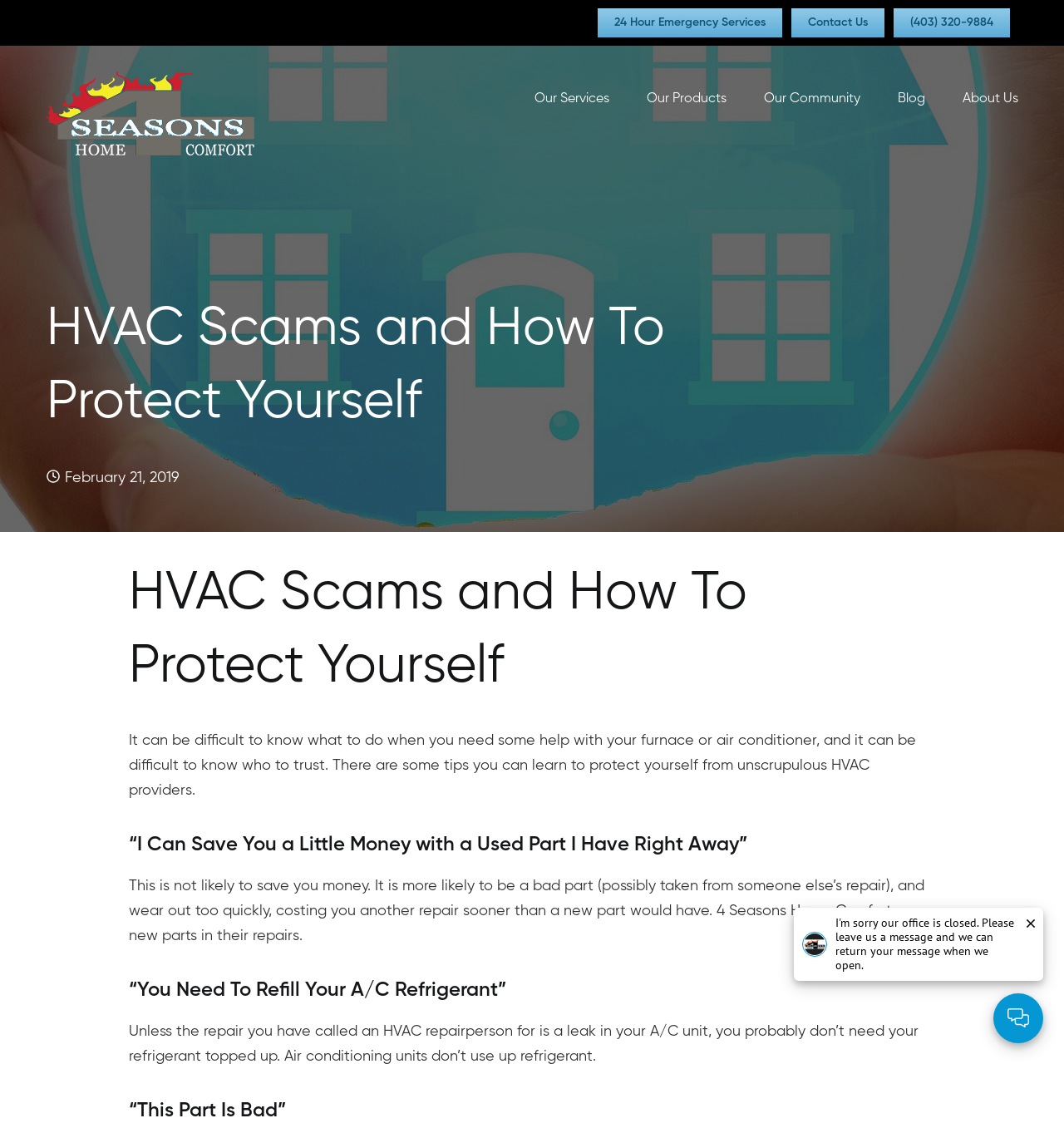Extract the main heading text from the webpage.

HVAC Scams and How To Protect Yourself